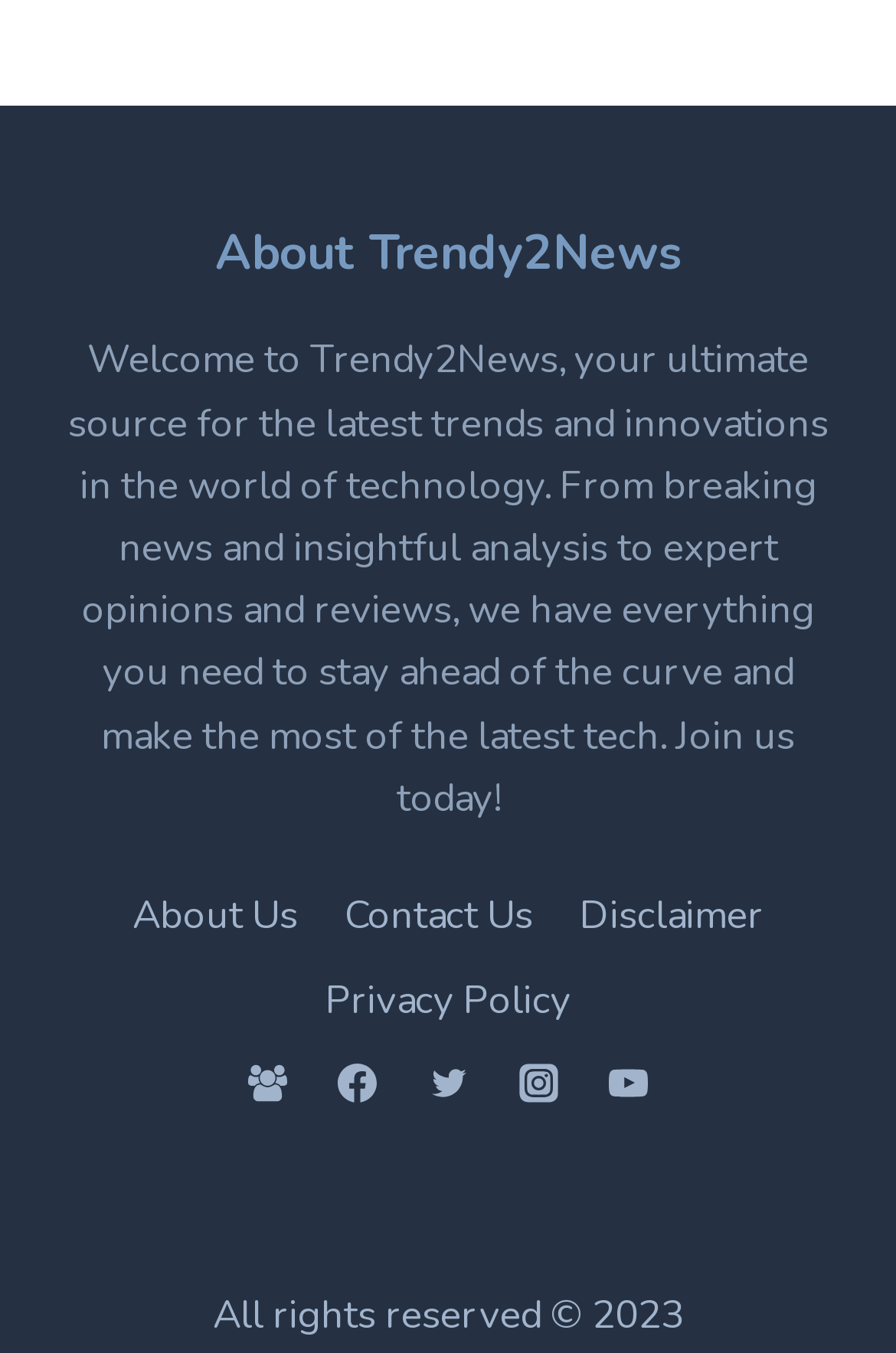How many links are available in the footer navigation?
Please use the image to provide a one-word or short phrase answer.

4